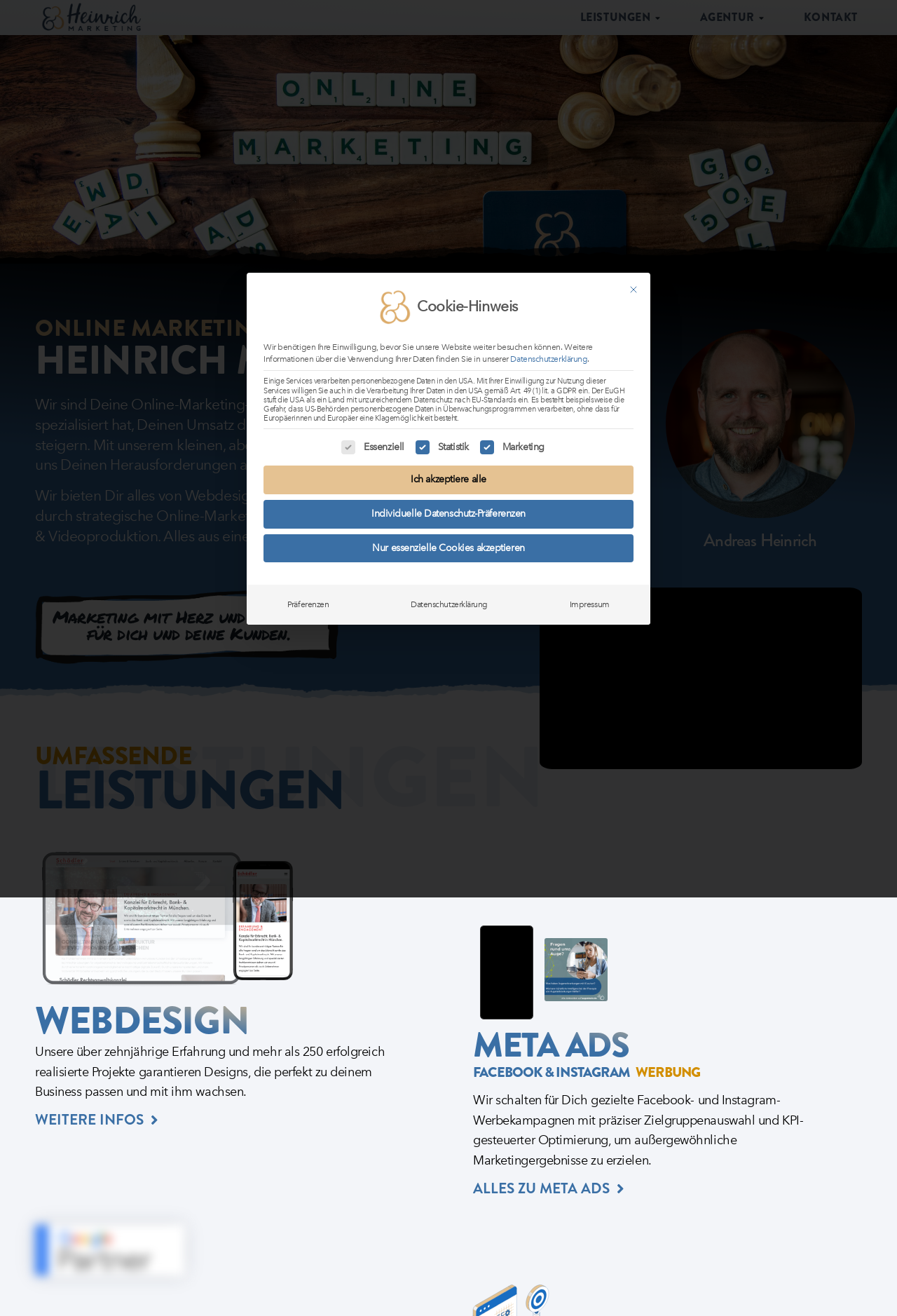What is the topic of the link 'ALLES ZU META ADS'?
Using the image as a reference, answer with just one word or a short phrase.

Meta Ads